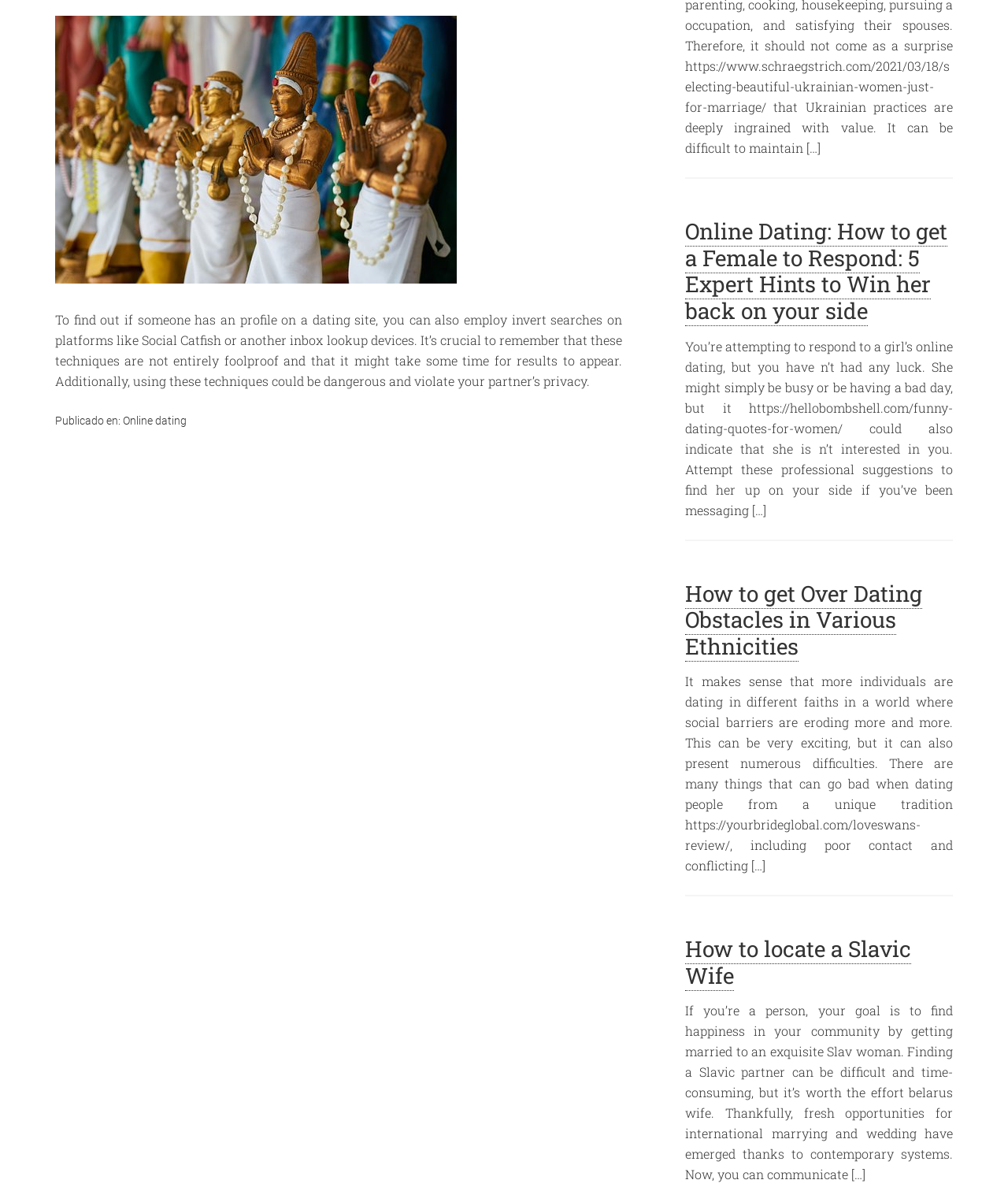Extract the bounding box coordinates for the UI element described as: "Online dating".

[0.122, 0.348, 0.185, 0.358]